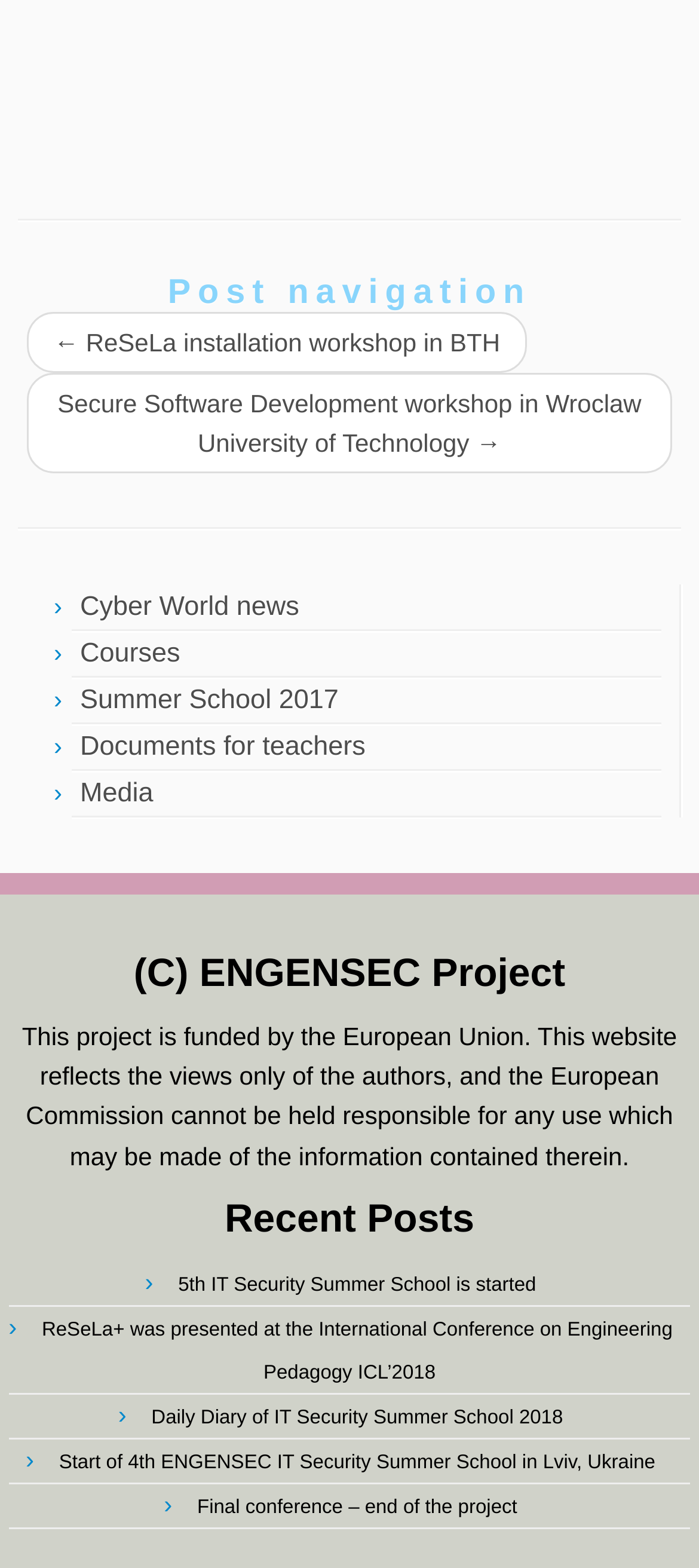Specify the bounding box coordinates of the region I need to click to perform the following instruction: "view Cyber World news". The coordinates must be four float numbers in the range of 0 to 1, i.e., [left, top, right, bottom].

[0.115, 0.377, 0.428, 0.396]